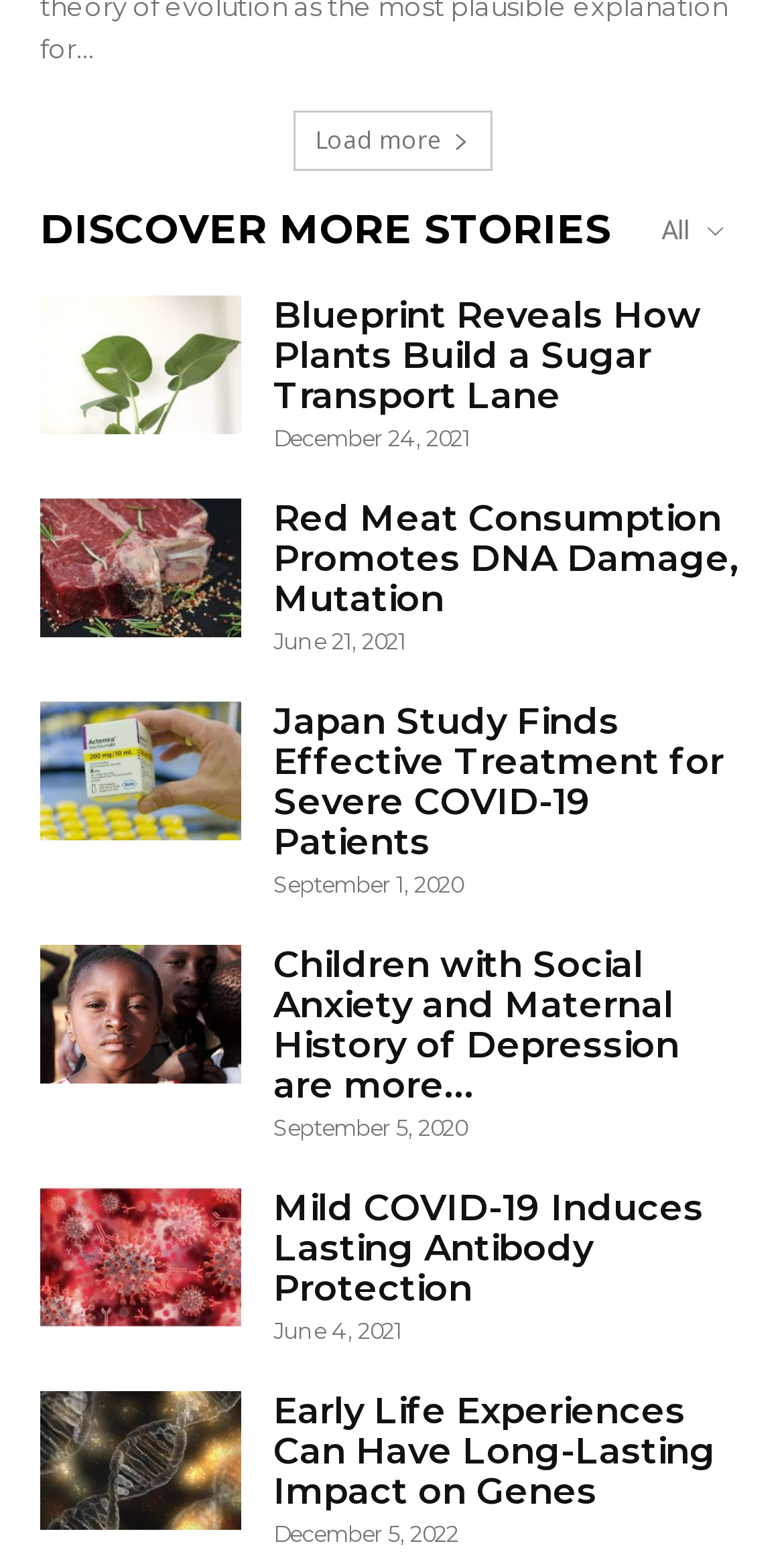Could you indicate the bounding box coordinates of the region to click in order to complete this instruction: "Read the article 'Blueprint Reveals How Plants Build a Sugar Transport Lane'".

[0.349, 0.189, 0.895, 0.268]